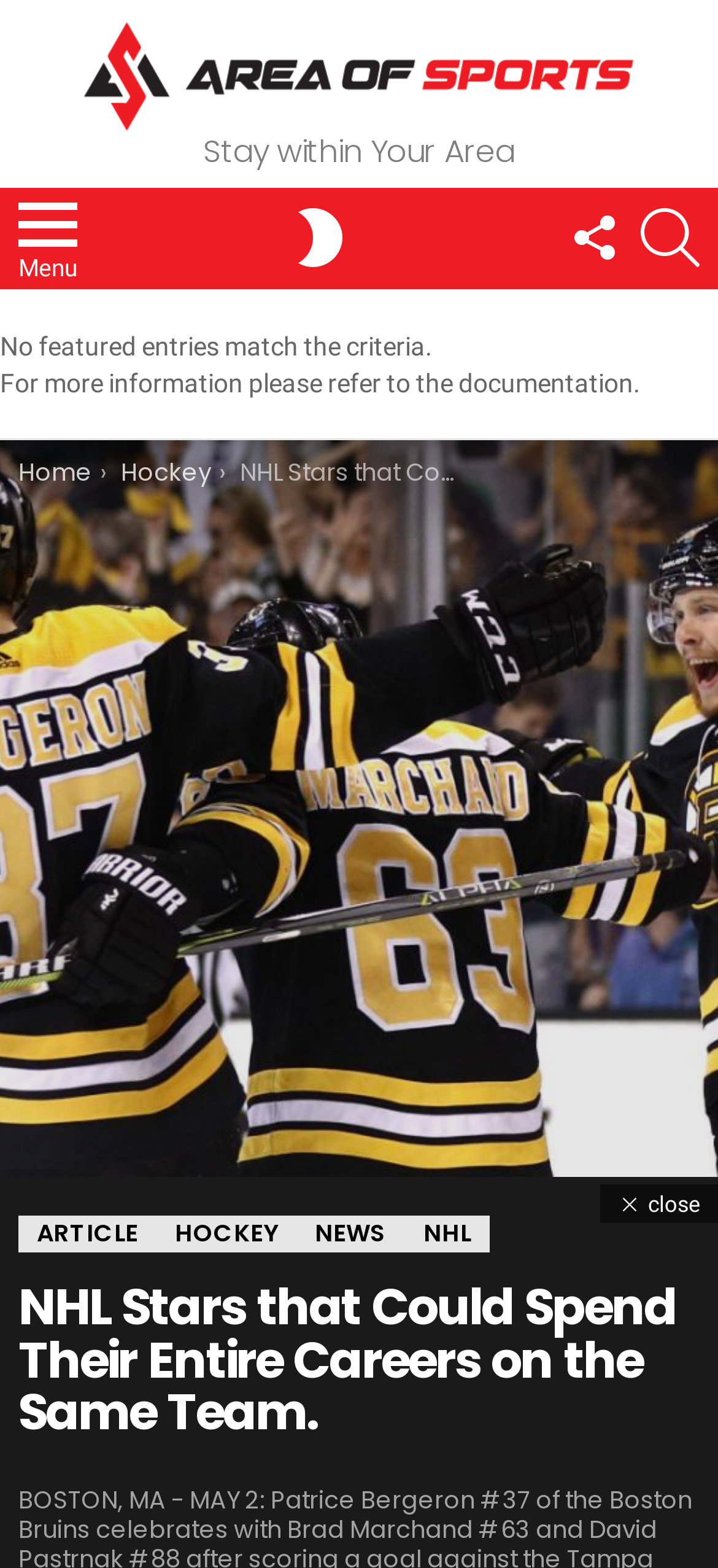Provide the bounding box coordinates for the UI element that is described as: "Switch skin".

[0.405, 0.123, 0.487, 0.181]